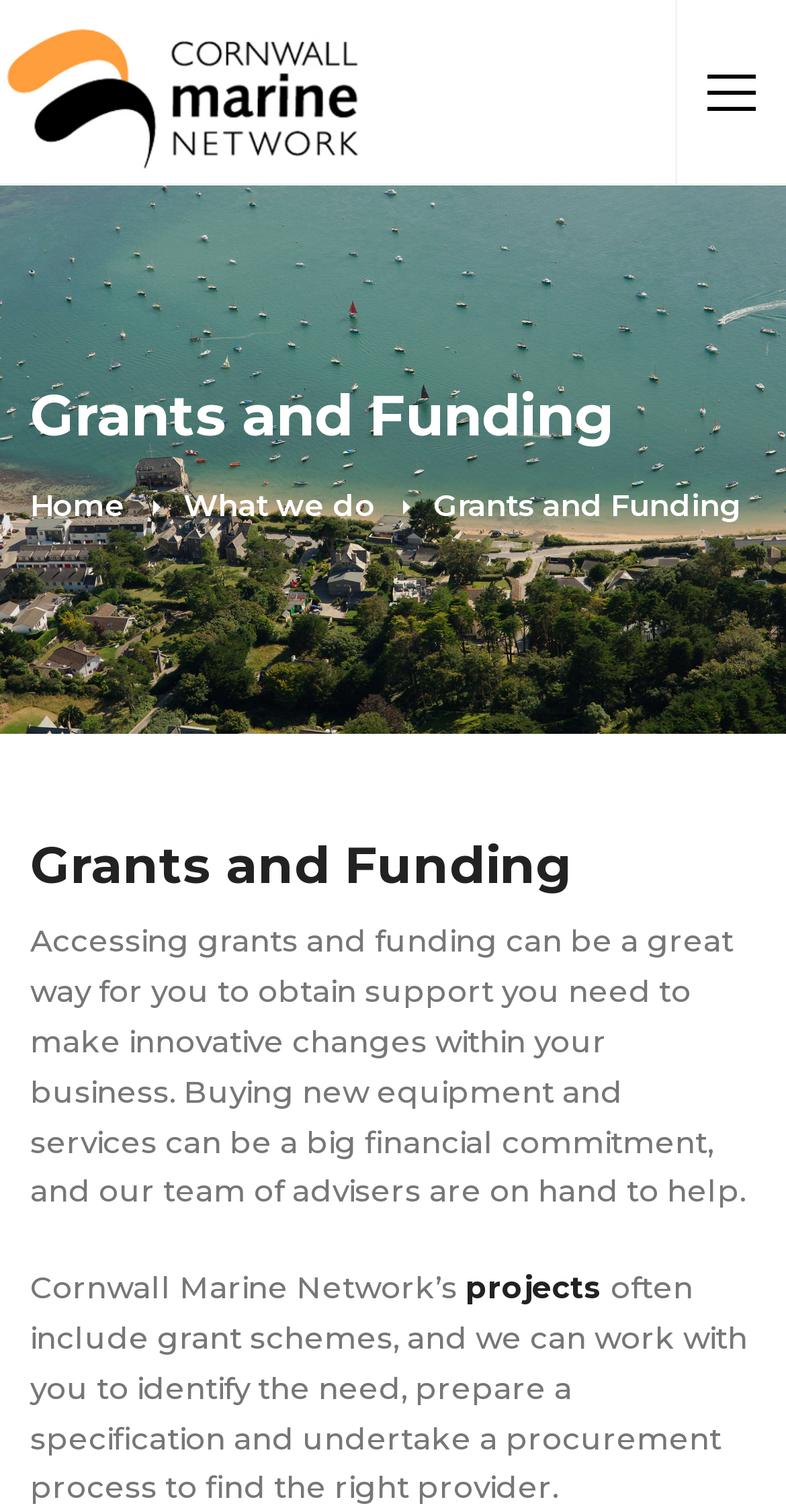What is the purpose of the grants and funding?
Refer to the image and answer the question using a single word or phrase.

To support business innovation